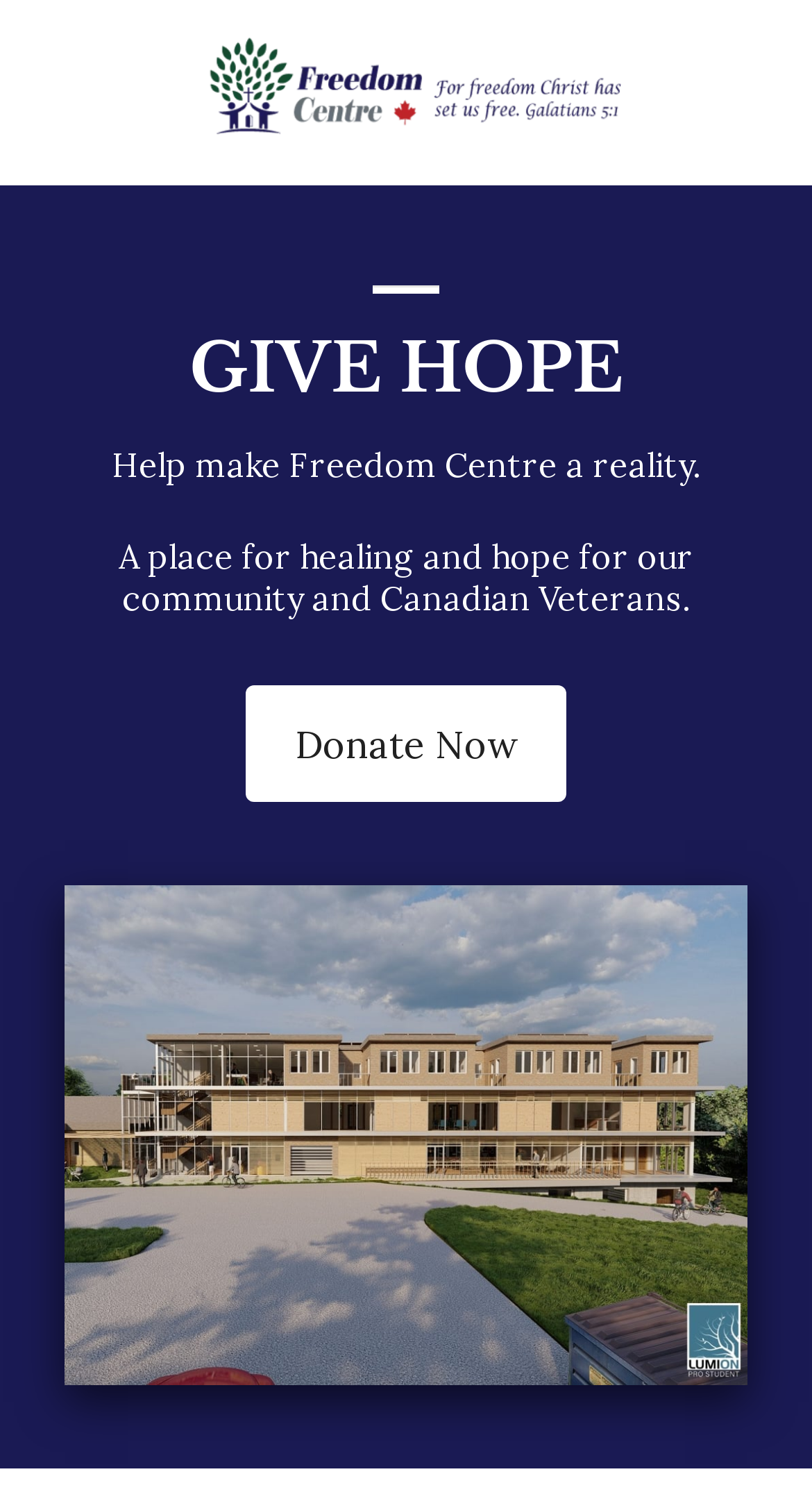What is the tone of the webpage?
With the help of the image, please provide a detailed response to the question.

The webpage's language and imagery, such as the 'GIVE HOPE' heading and the image of a person holding a white plastic bag, convey a sense of hope and optimism, suggesting that the tone of the webpage is hopeful and encouraging.